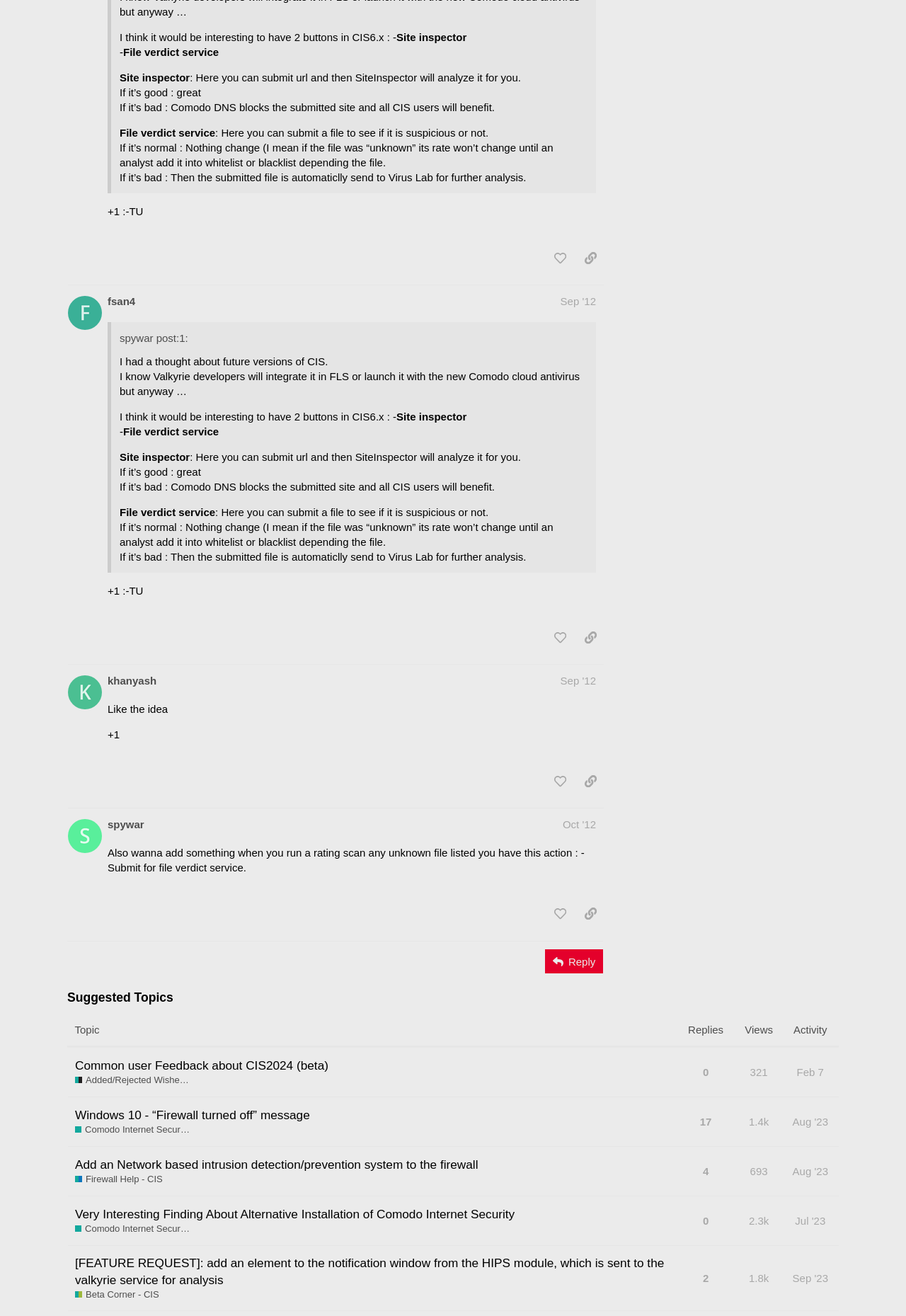Please analyze the image and provide a thorough answer to the question:
What is the 'File Verdict Service' for?

The 'File Verdict Service' allows users to submit a file to see if it is suspicious or not, and depending on the result, it may be sent to the Virus Lab for further analysis or added to a whitelist or blacklist.